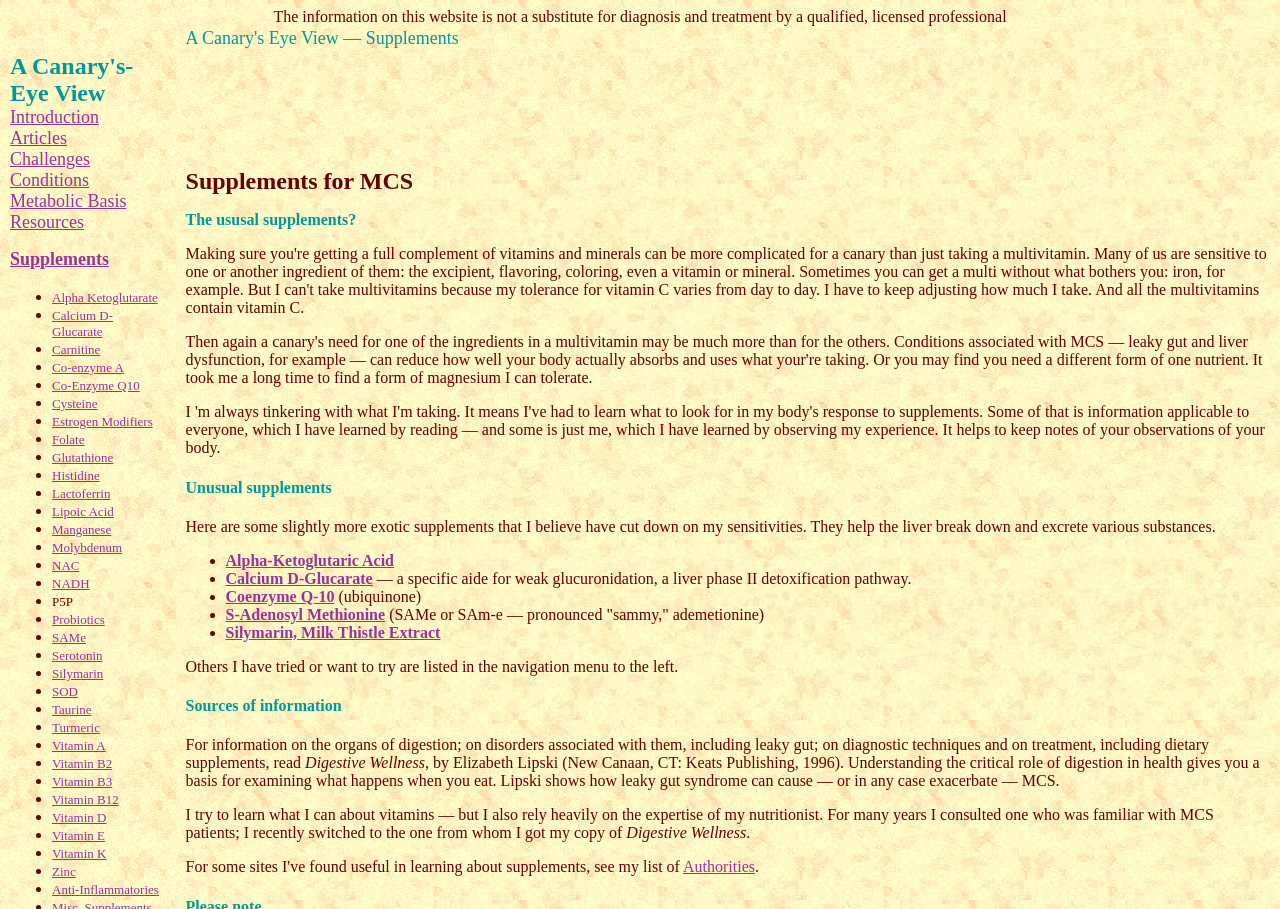Determine the bounding box coordinates of the area to click in order to meet this instruction: "Learn about Alpha Ketoglutarate".

[0.041, 0.317, 0.123, 0.336]